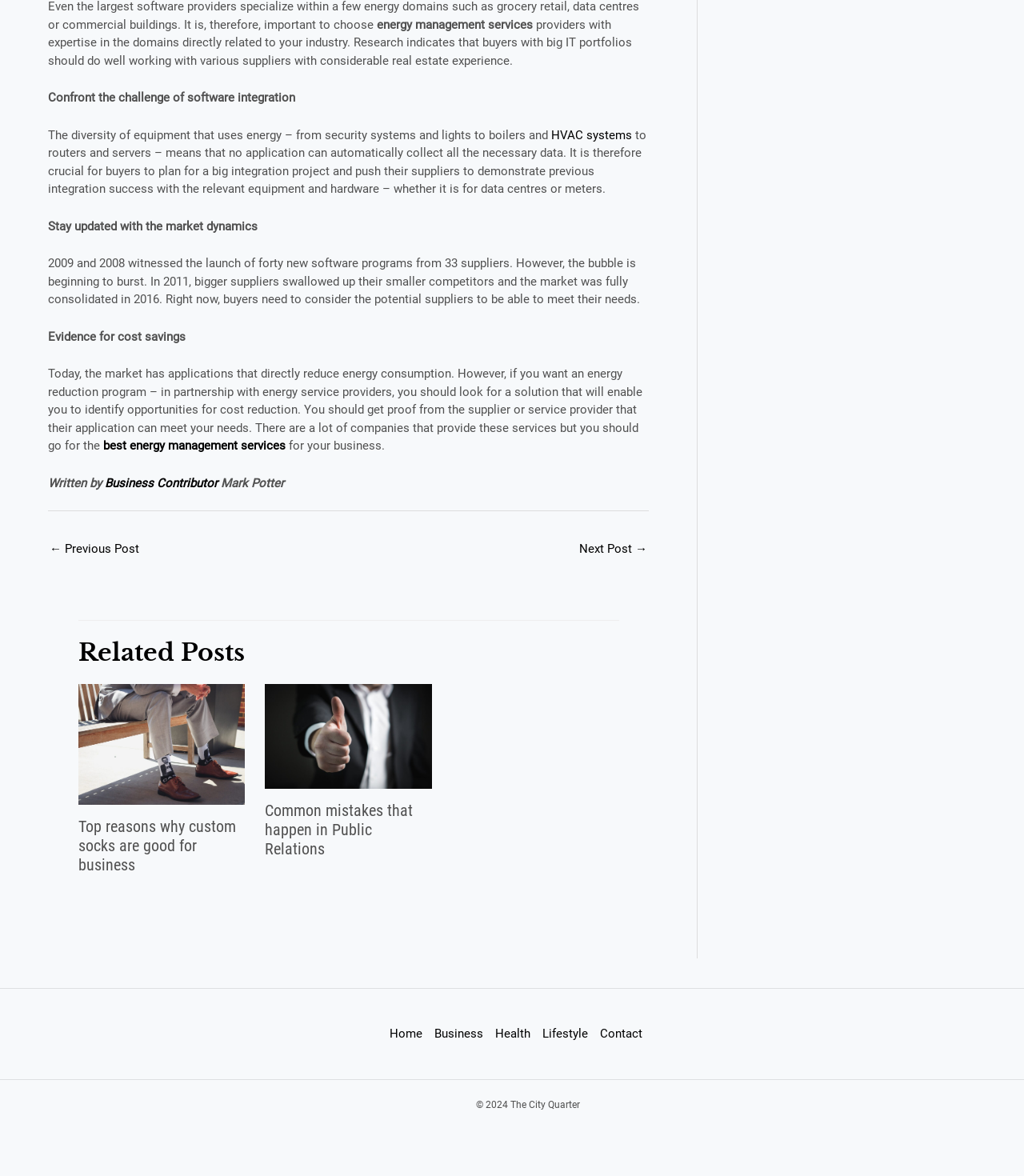Analyze the image and answer the question with as much detail as possible: 
Who wrote the article?

The author of the article can be determined by reading the static text element at the bottom of the webpage. The static text element says 'Written by Mark Potter', which suggests that Mark Potter is the author of the article.